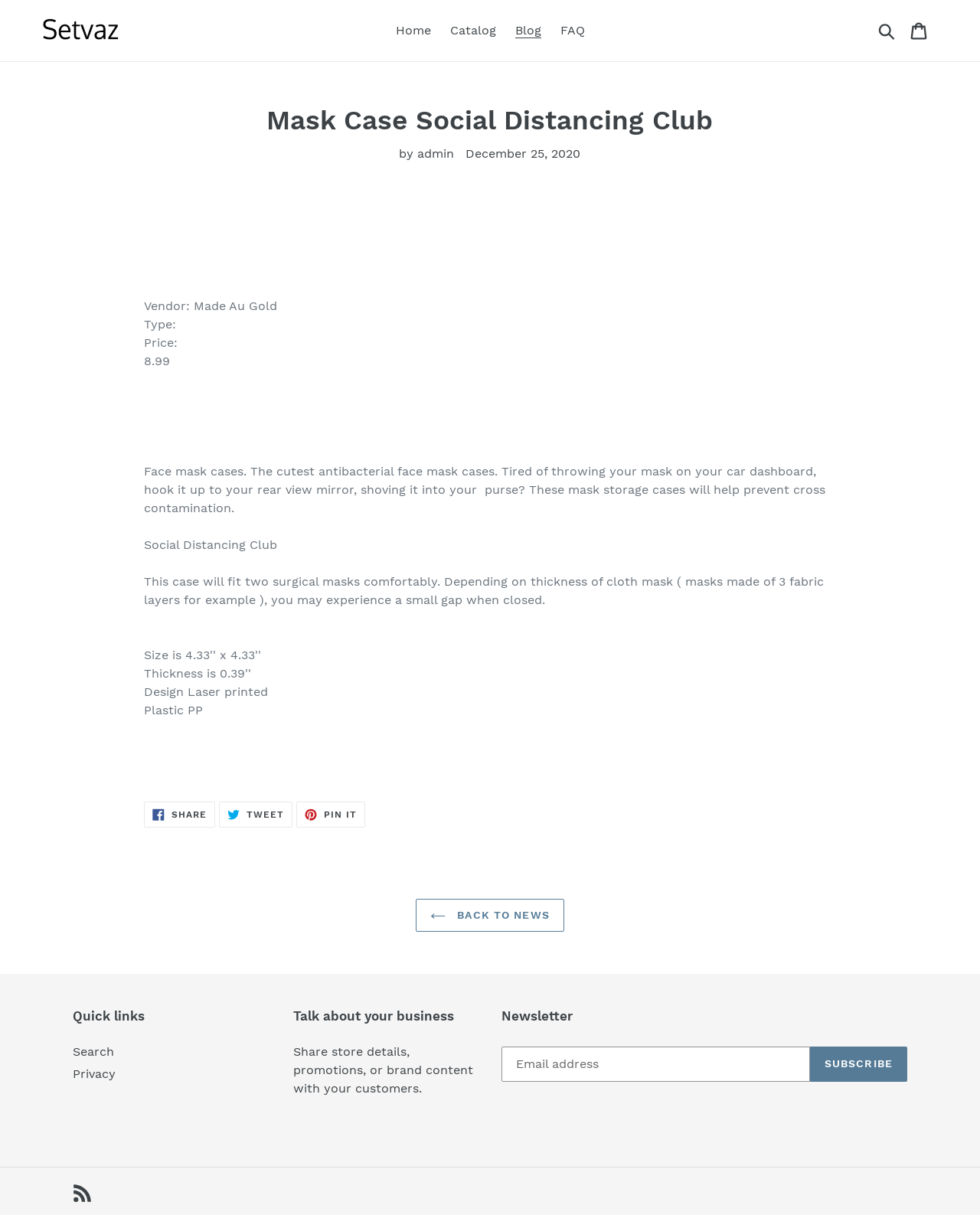Determine the bounding box coordinates for the UI element described. Format the coordinates as (top-left x, top-left y, bottom-right x, bottom-right y) and ensure all values are between 0 and 1. Element description: Search

[0.074, 0.859, 0.116, 0.871]